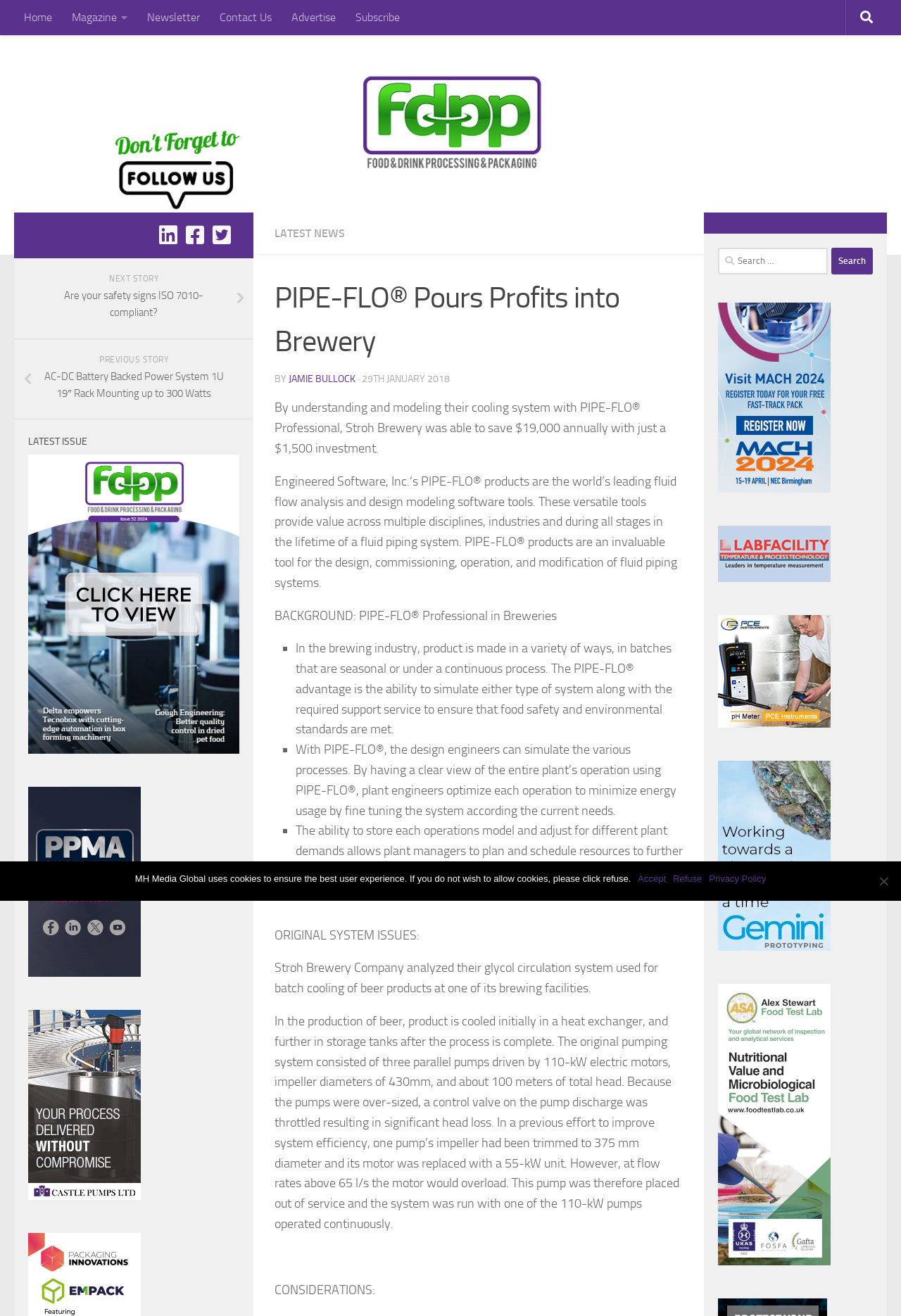Generate an in-depth caption that captures all aspects of the webpage.

This webpage is about a case study on how Stroh Brewery saved $19,000 annually by using PIPE-FLO Professional to model and optimize their cooling system. The page has a navigation menu at the top with links to "Home", "Newsletter", "Contact Us", "Advertise", and "Subscribe". There is also a search bar at the top right corner.

Below the navigation menu, there is a section with social media links to follow the company on LinkedIn, Facebook, and Twitter. Next to it, there are links to the previous and next stories.

The main content of the page is divided into sections. The first section has a heading "PIPE-FLO Pours Profits into Brewery" and a brief summary of the case study. Below it, there is a section with the author's name and the date of publication.

The next section describes the background of the case study, explaining how PIPE-FLO Professional is used in breweries to simulate and optimize fluid flow systems. This is followed by a list of benefits of using PIPE-FLO, including the ability to minimize energy usage and increase profitability.

The following section describes the original system issues at Stroh Brewery, including the inefficiencies of their glycol circulation system and the problems they faced with their pumping system. The section after that discusses the considerations for improving the system.

At the bottom of the page, there is a section with links to the latest issue of a magazine, as well as a cookie notice dialog box that informs users about the use of cookies on the website.